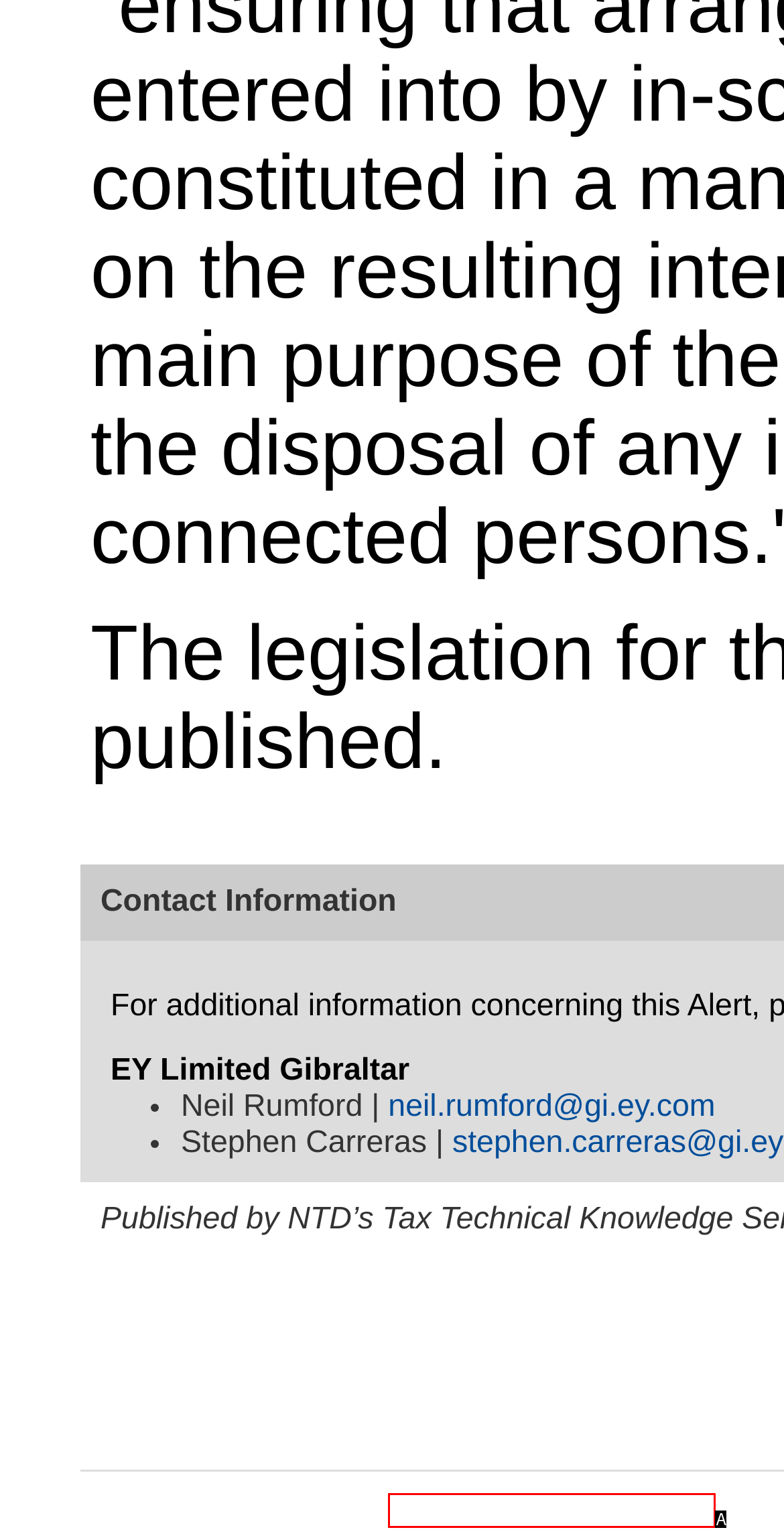Select the letter that aligns with the description: neil.rumford@gi.ey.com. Answer with the letter of the selected option directly.

A